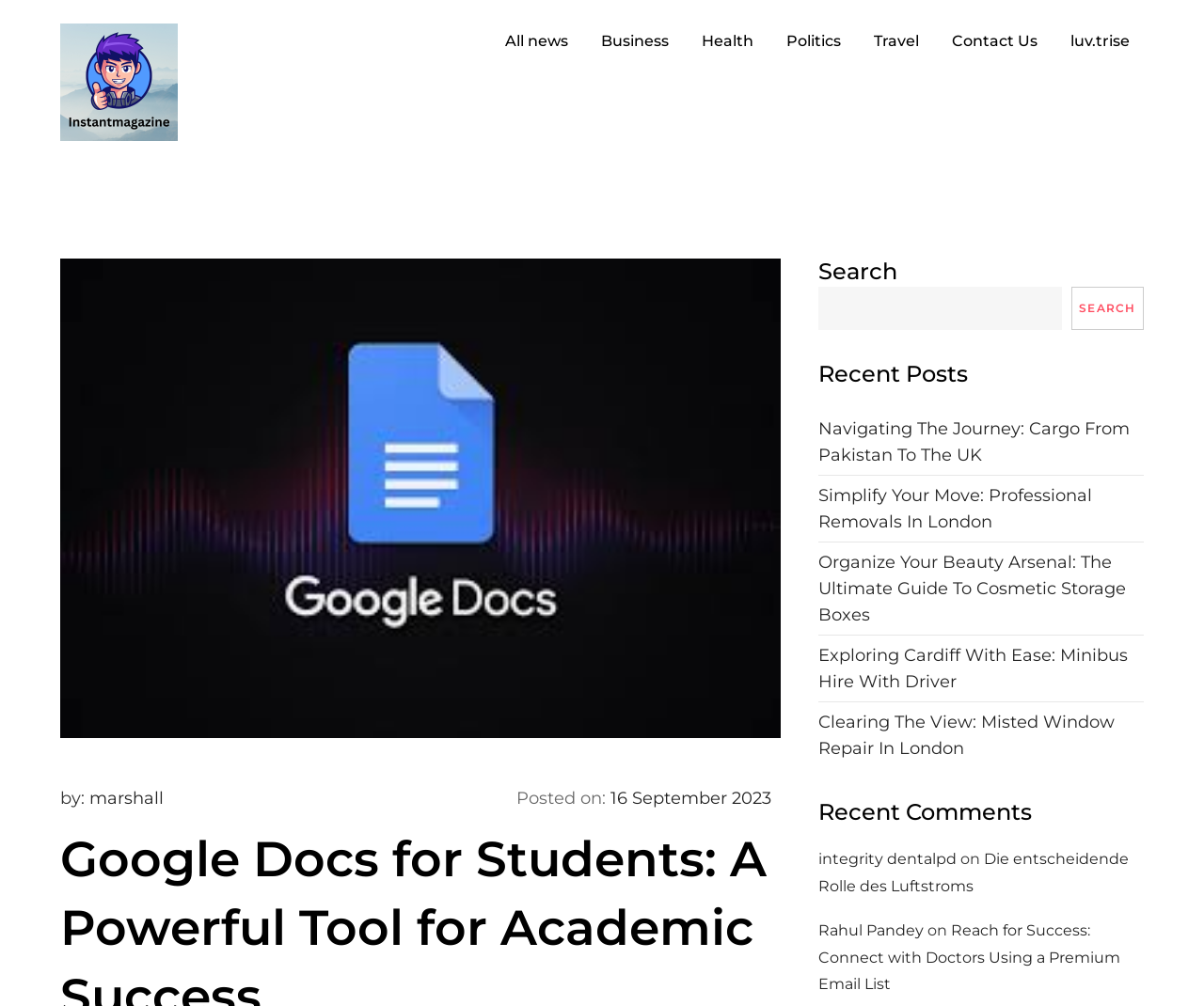Provide your answer to the question using just one word or phrase: How many recent posts are listed on the webpage?

5